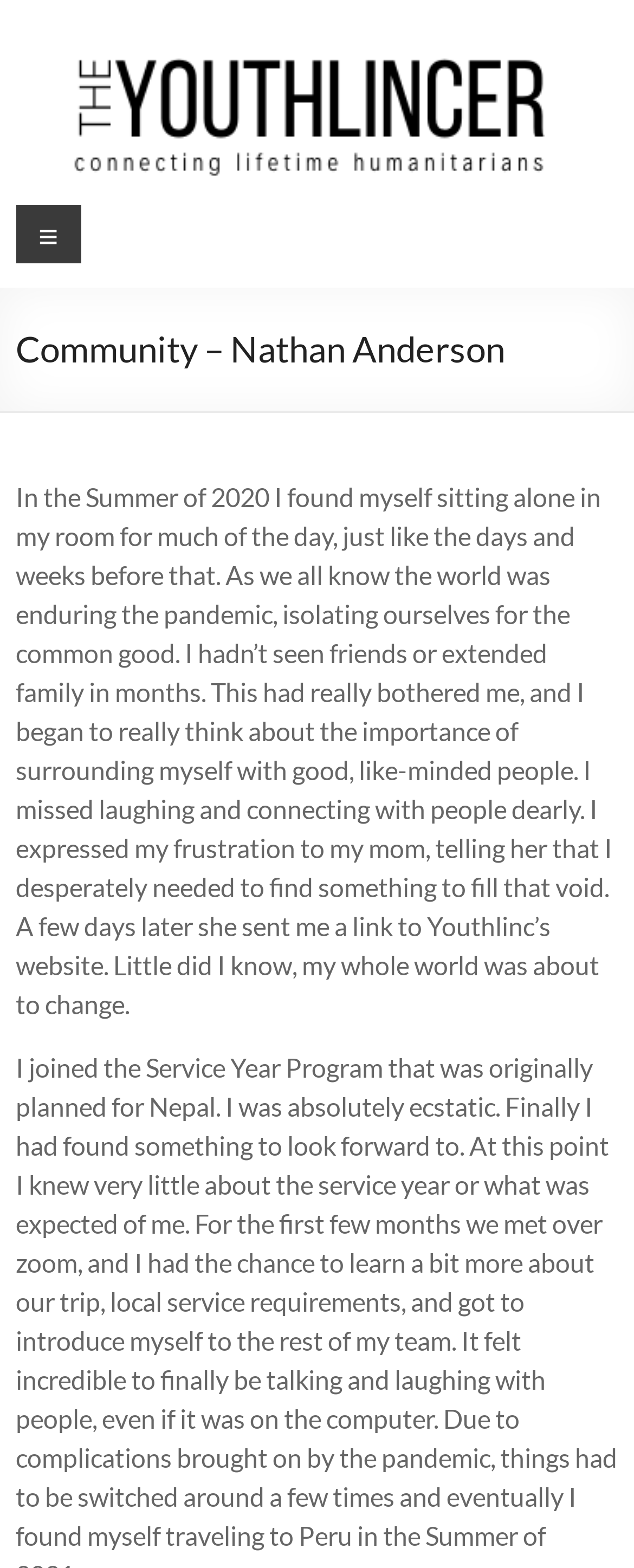What is the theme of the author's story?
Relying on the image, give a concise answer in one word or a brief phrase.

Importance of social connection